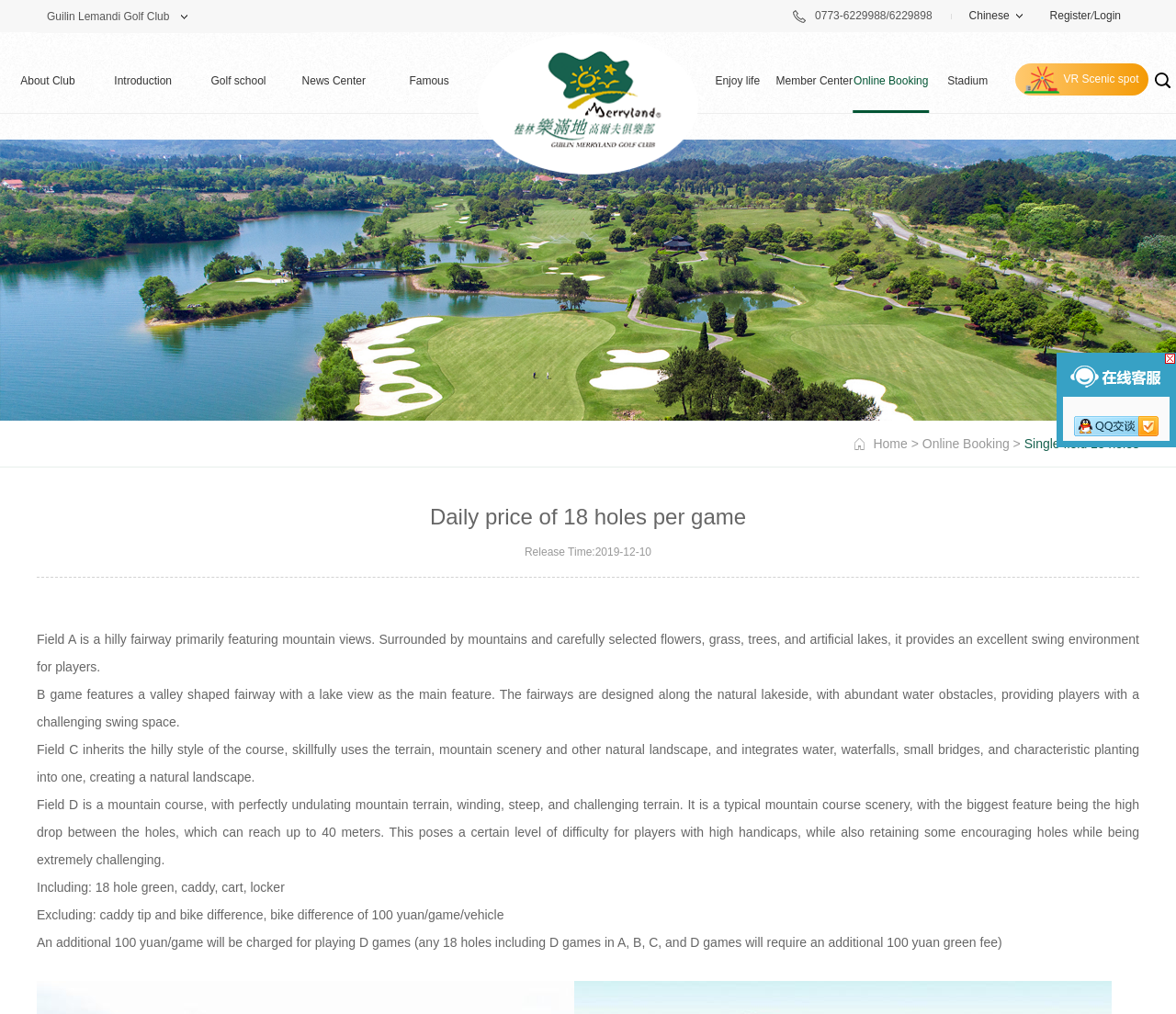Locate the bounding box coordinates of the clickable part needed for the task: "Explore the 'VR Scenic spot'".

[0.863, 0.062, 0.977, 0.094]